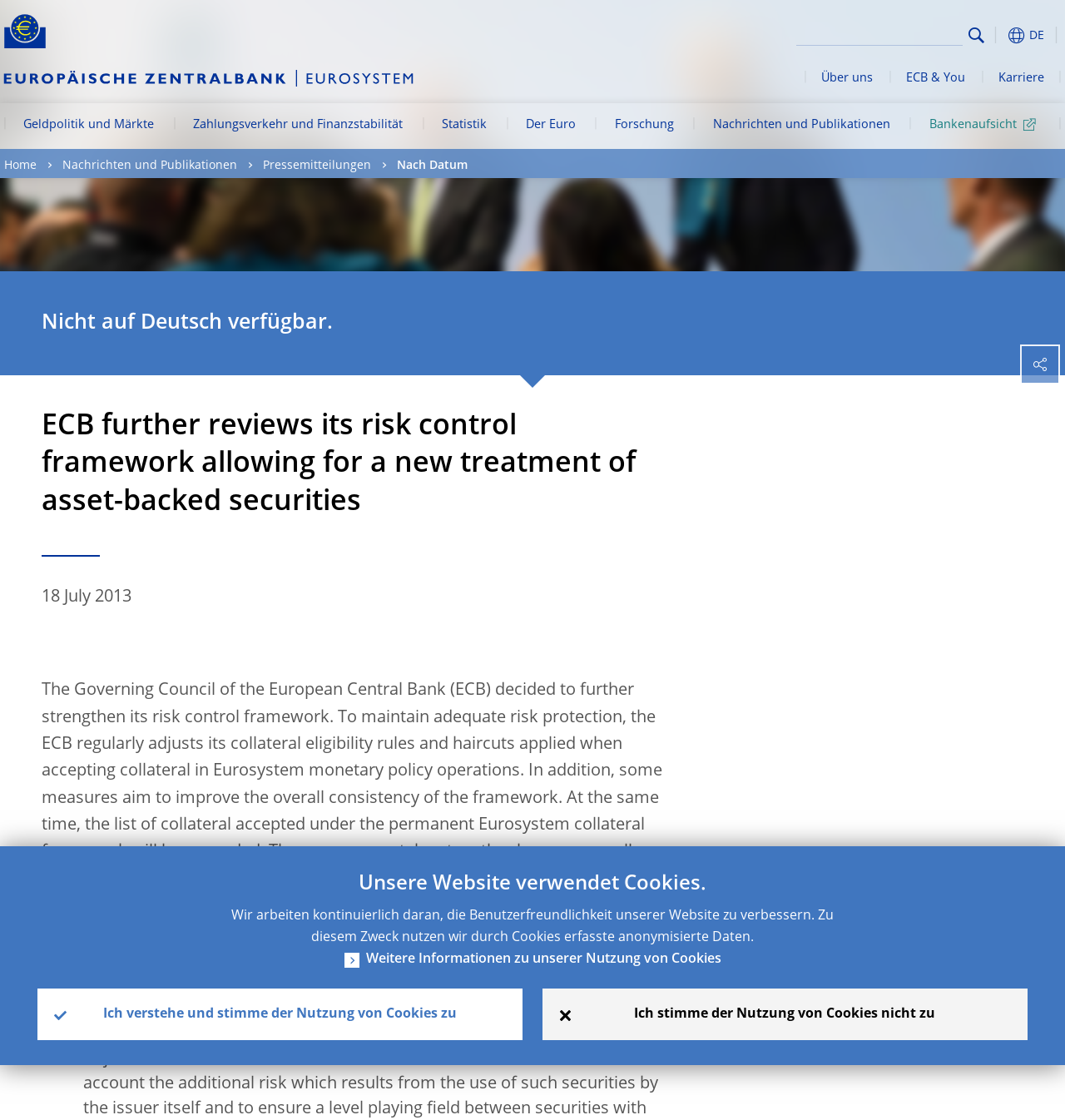Give a one-word or one-phrase response to the question: 
How many navigation links are there?

9